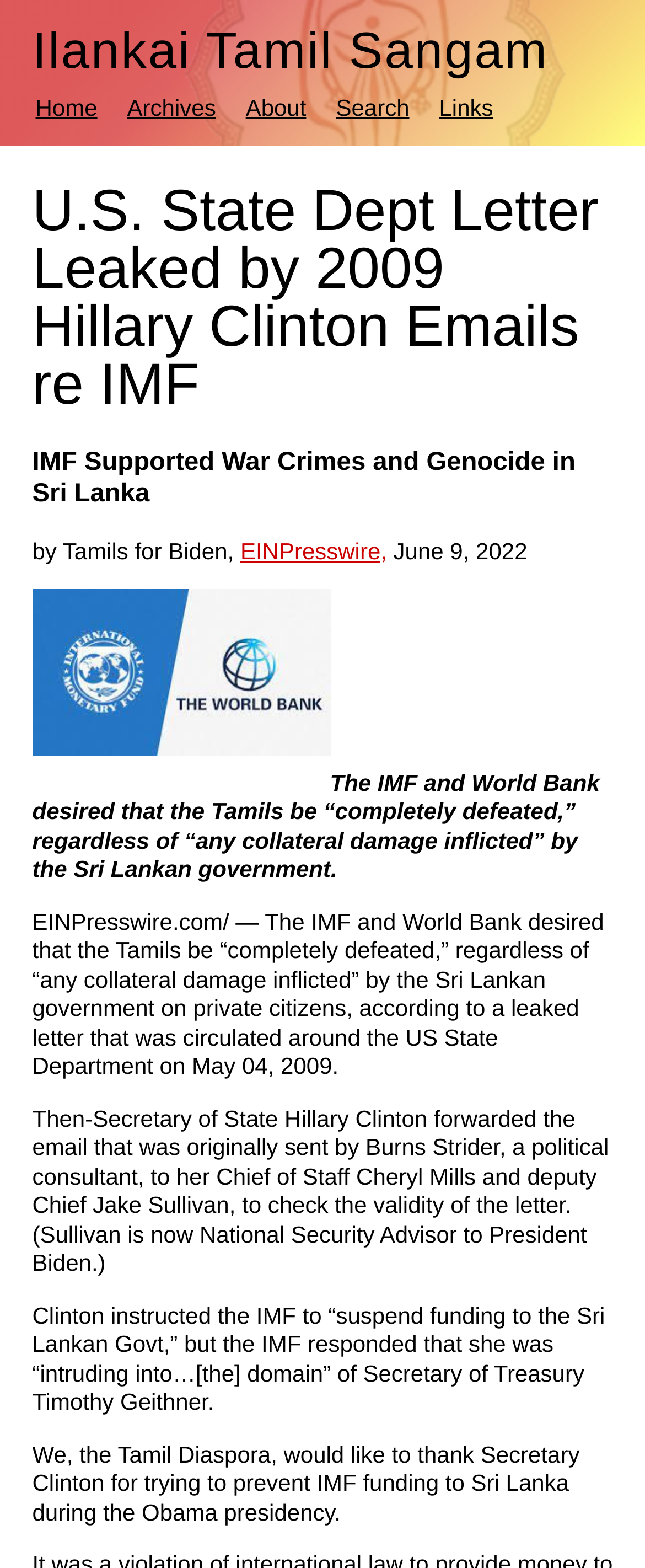Give a detailed overview of the webpage's appearance and contents.

The webpage is about a leaked letter from the U.S. State Department regarding the International Monetary Fund (IMF) and its involvement in Sri Lanka. At the top of the page, there is a header section with links to "Home", "Archives", "About", "Search", and "Links". Below this section, there is a main heading that reads "U.S. State Dept Letter Leaked by 2009 Hillary Clinton Emails re IMF". 

To the right of this heading, there is an image related to the IMF. Below the main heading, there is a subheading that states "IMF Supported War Crimes and Genocide in Sri Lanka". The article is attributed to "Tamils for Biden" and was published on June 9, 2022, through EINPresswire.

The main content of the webpage is a series of paragraphs that discuss the leaked letter and its implications. The text explains that the IMF and World Bank desired the defeat of the Tamils, regardless of the collateral damage inflicted by the Sri Lankan government. It also mentions that then-Secretary of State Hillary Clinton forwarded the email to her staff to verify the letter's authenticity and instructed the IMF to suspend funding to the Sri Lankan government, but was rebuffed.

The webpage concludes with a statement from the Tamil Diaspora, thanking Secretary Clinton for her efforts to prevent IMF funding to Sri Lanka during the Obama presidency.